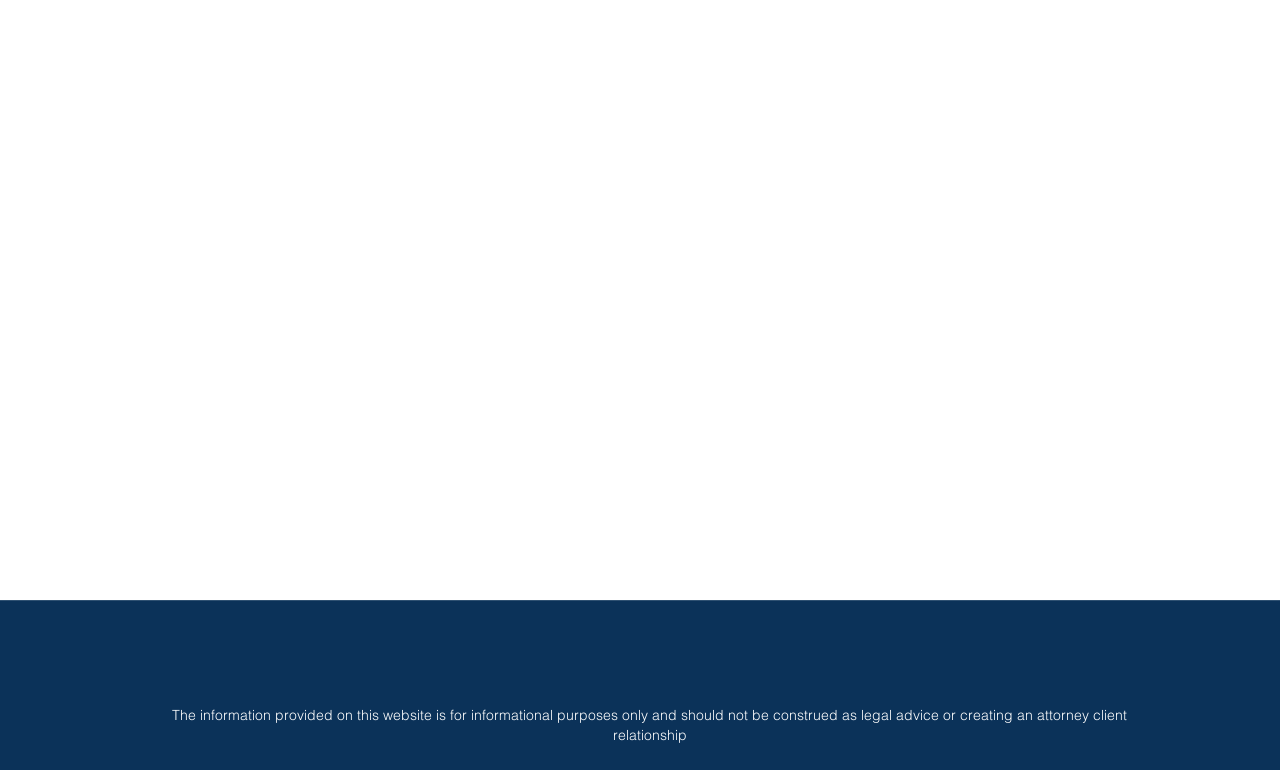What is the purpose of the information on this website?
Answer with a single word or phrase by referring to the visual content.

Informational purposes only